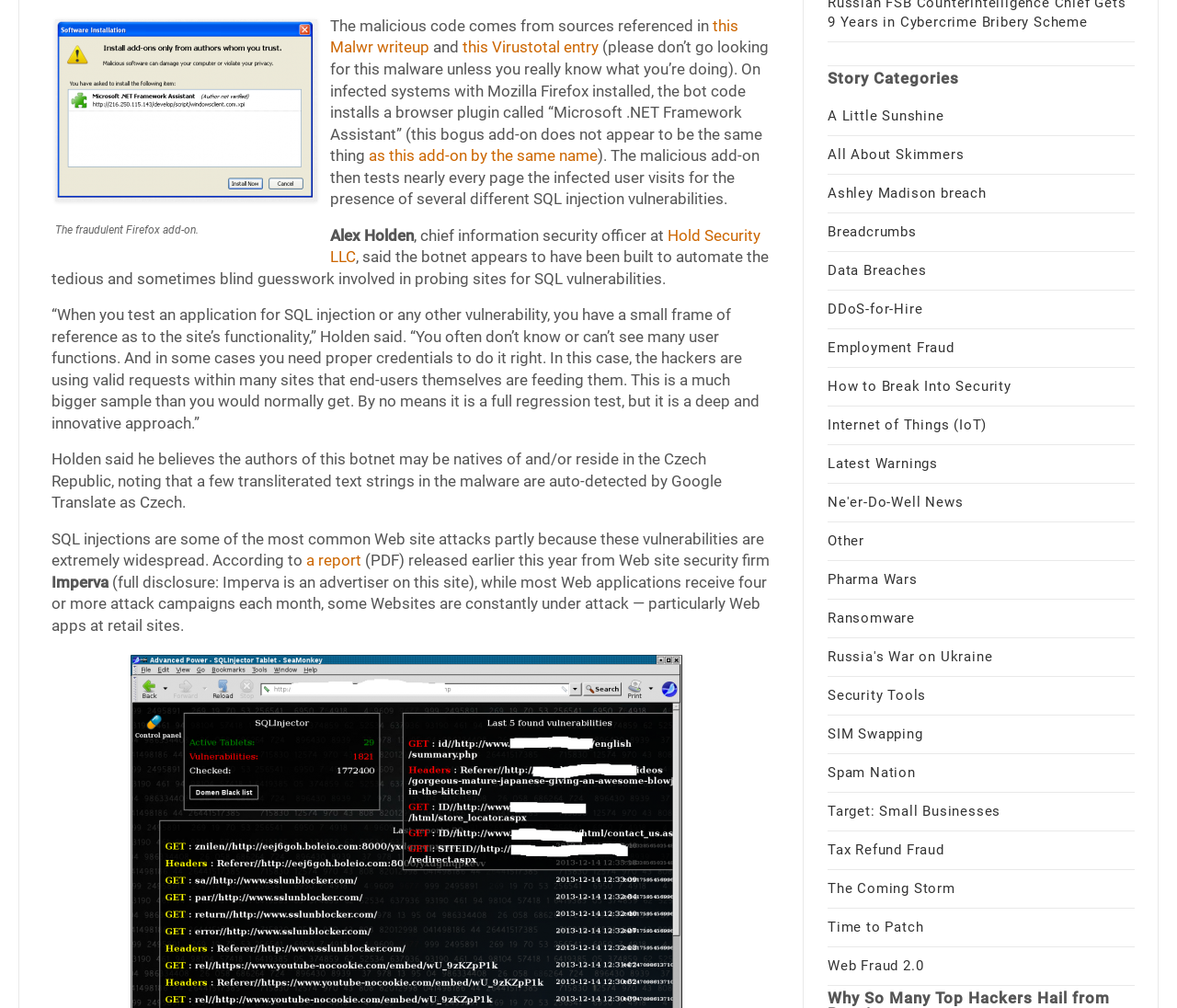What is the purpose of the botnet? Based on the image, give a response in one word or a short phrase.

To automate SQL injection vulnerability testing